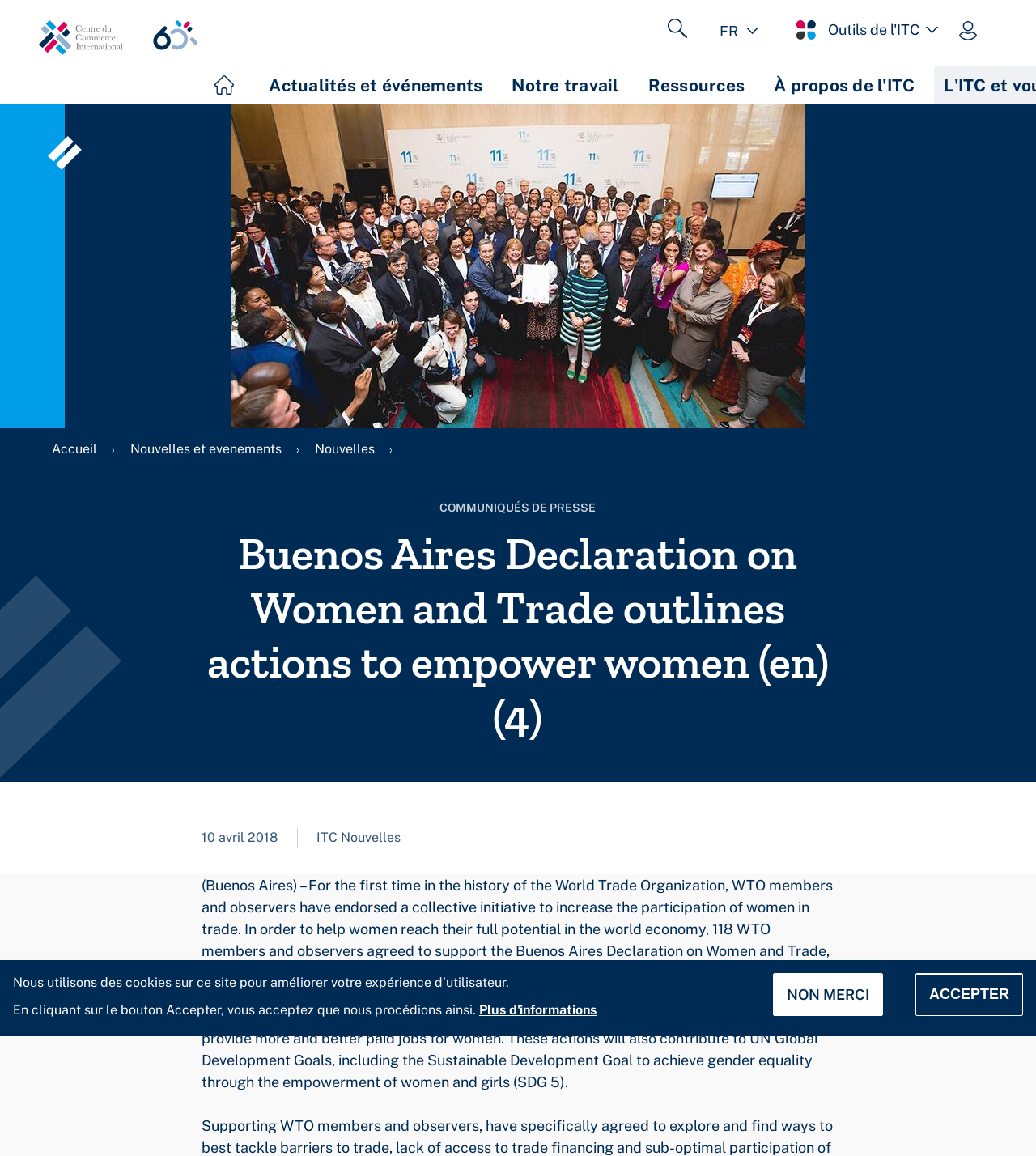Identify the bounding box coordinates of the clickable region necessary to fulfill the following instruction: "Click on the identity button". The bounding box coordinates should be four float numbers between 0 and 1, i.e., [left, top, right, bottom].

[0.905, 0.006, 0.962, 0.045]